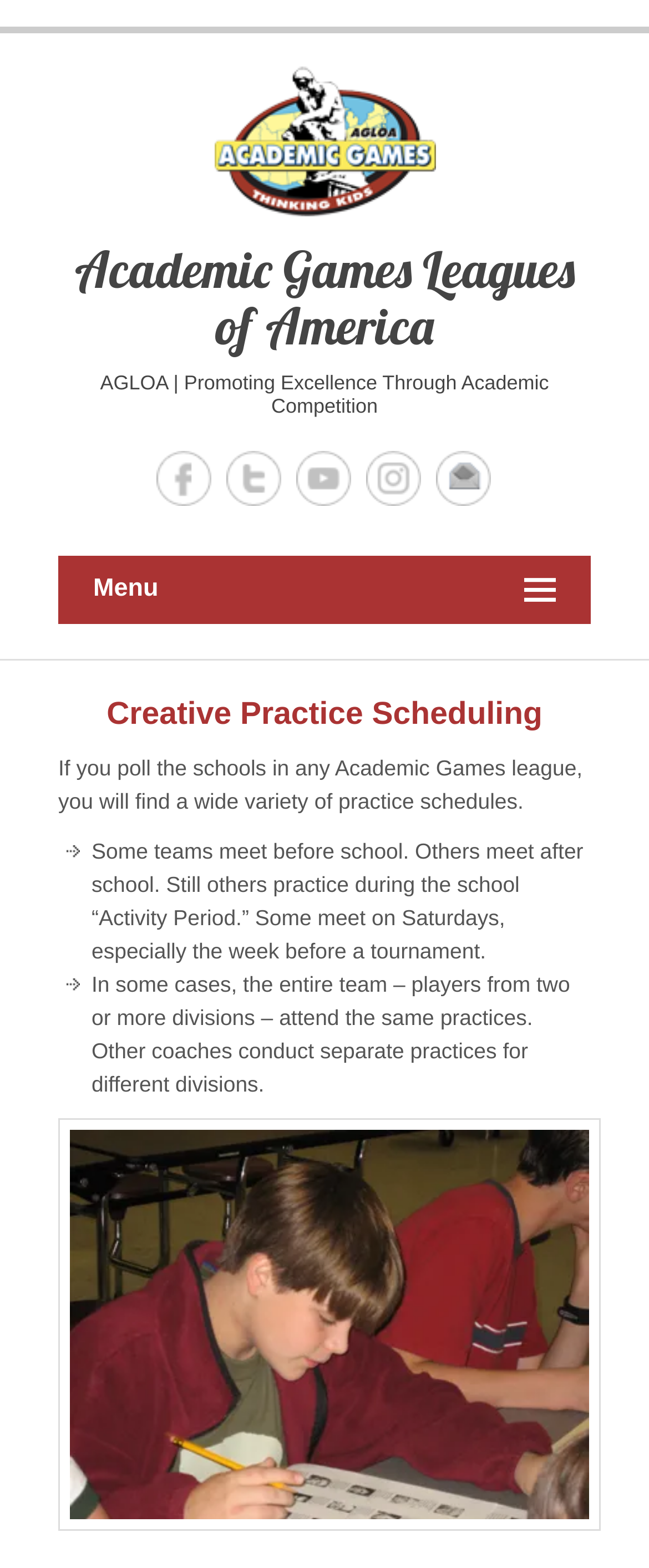Can you pinpoint the bounding box coordinates for the clickable element required for this instruction: "Open the menu"? The coordinates should be four float numbers between 0 and 1, i.e., [left, top, right, bottom].

[0.09, 0.354, 0.91, 0.398]